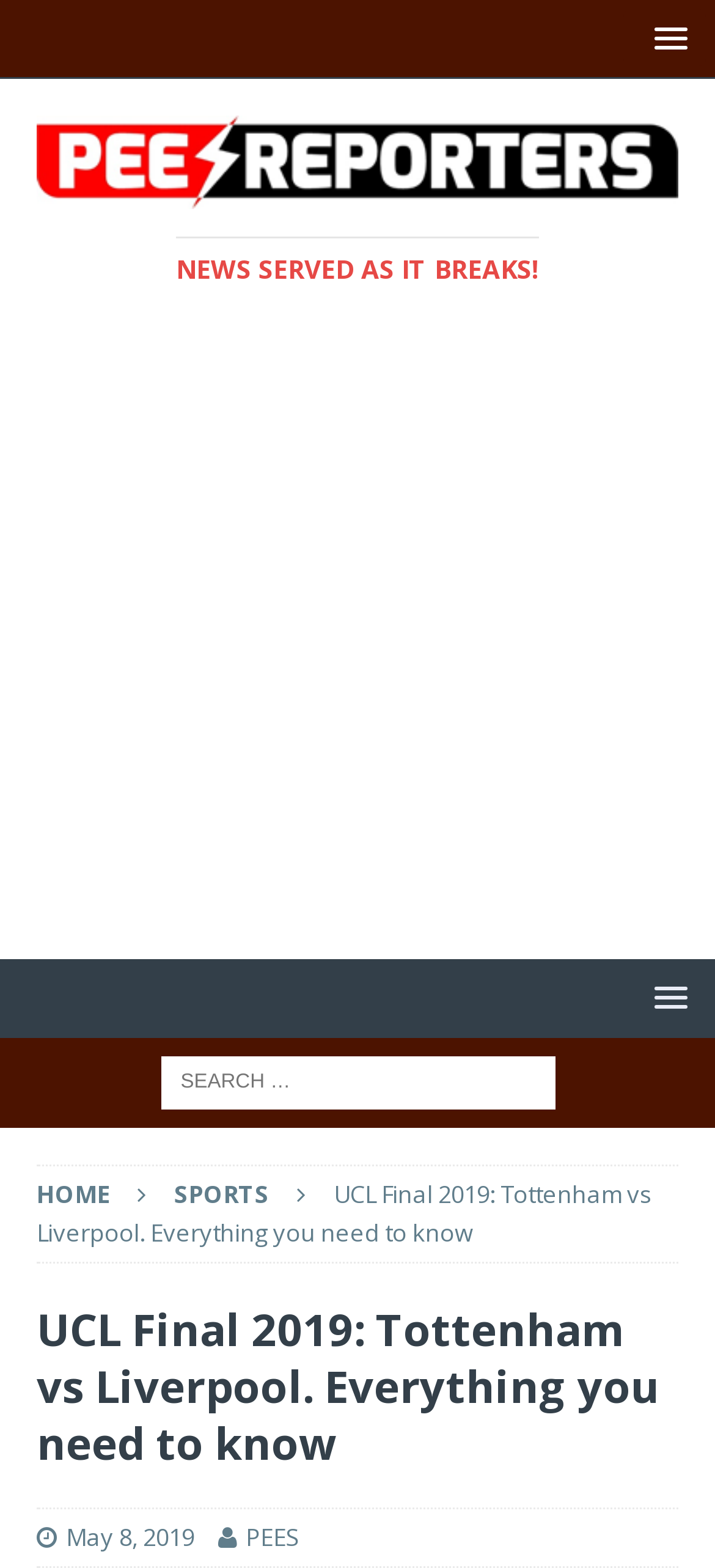Identify the bounding box coordinates of the element that should be clicked to fulfill this task: "Go to HOME page". The coordinates should be provided as four float numbers between 0 and 1, i.e., [left, top, right, bottom].

[0.051, 0.751, 0.154, 0.772]